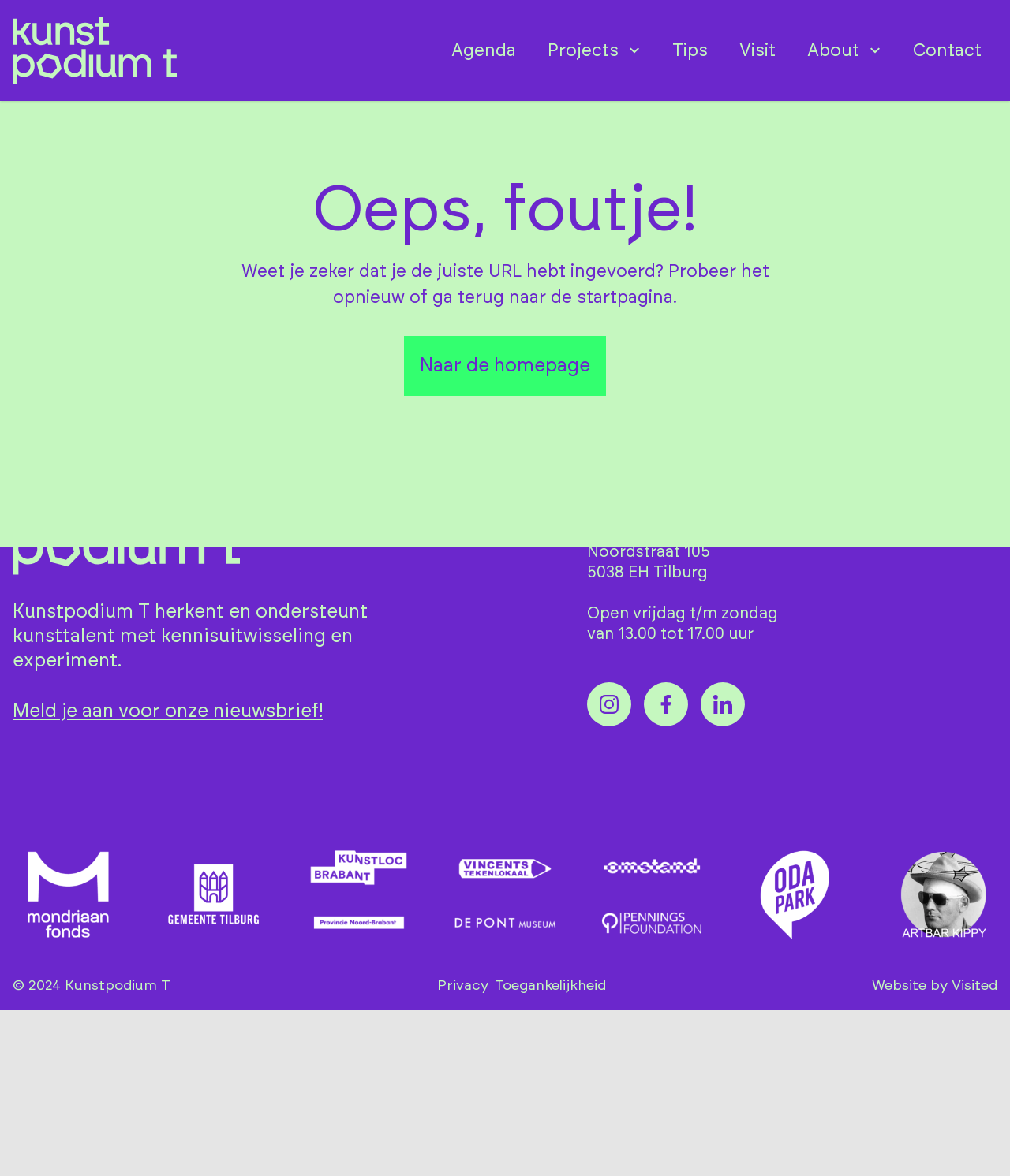Locate the bounding box coordinates of the clickable element to fulfill the following instruction: "Contact Kunstpodium T". Provide the coordinates as four float numbers between 0 and 1 in the format [left, top, right, bottom].

[0.581, 0.412, 0.805, 0.425]